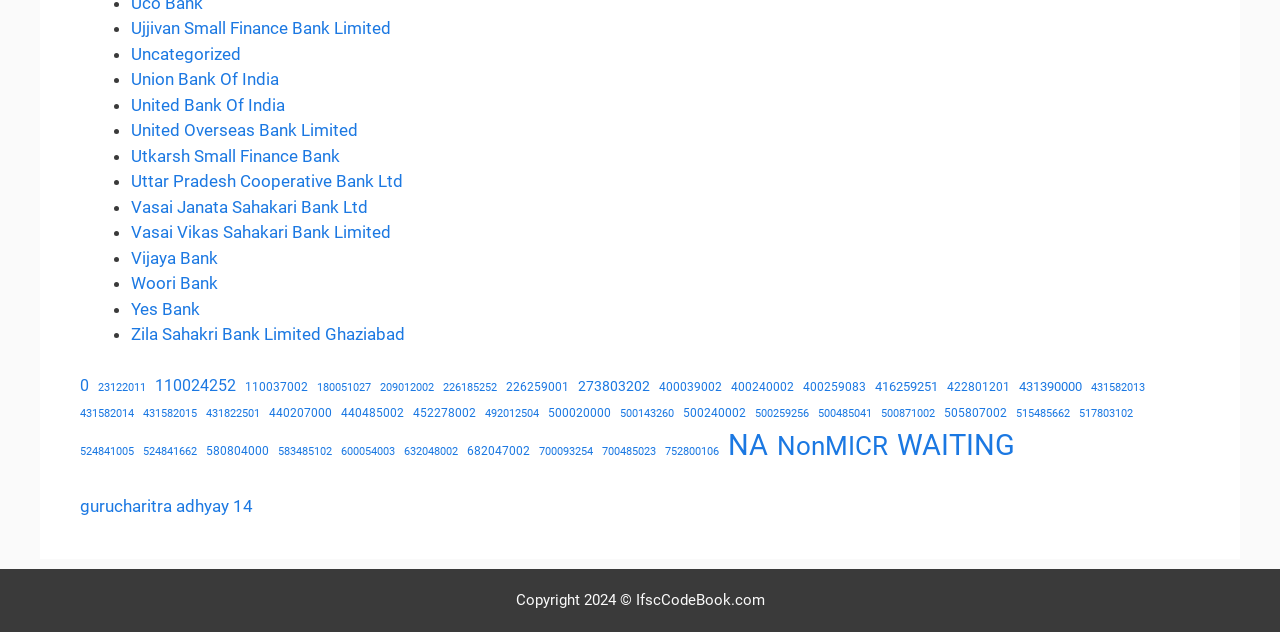Based on the element description: "Utkarsh Small Finance Bank", identify the bounding box coordinates for this UI element. The coordinates must be four float numbers between 0 and 1, listed as [left, top, right, bottom].

[0.102, 0.23, 0.266, 0.262]